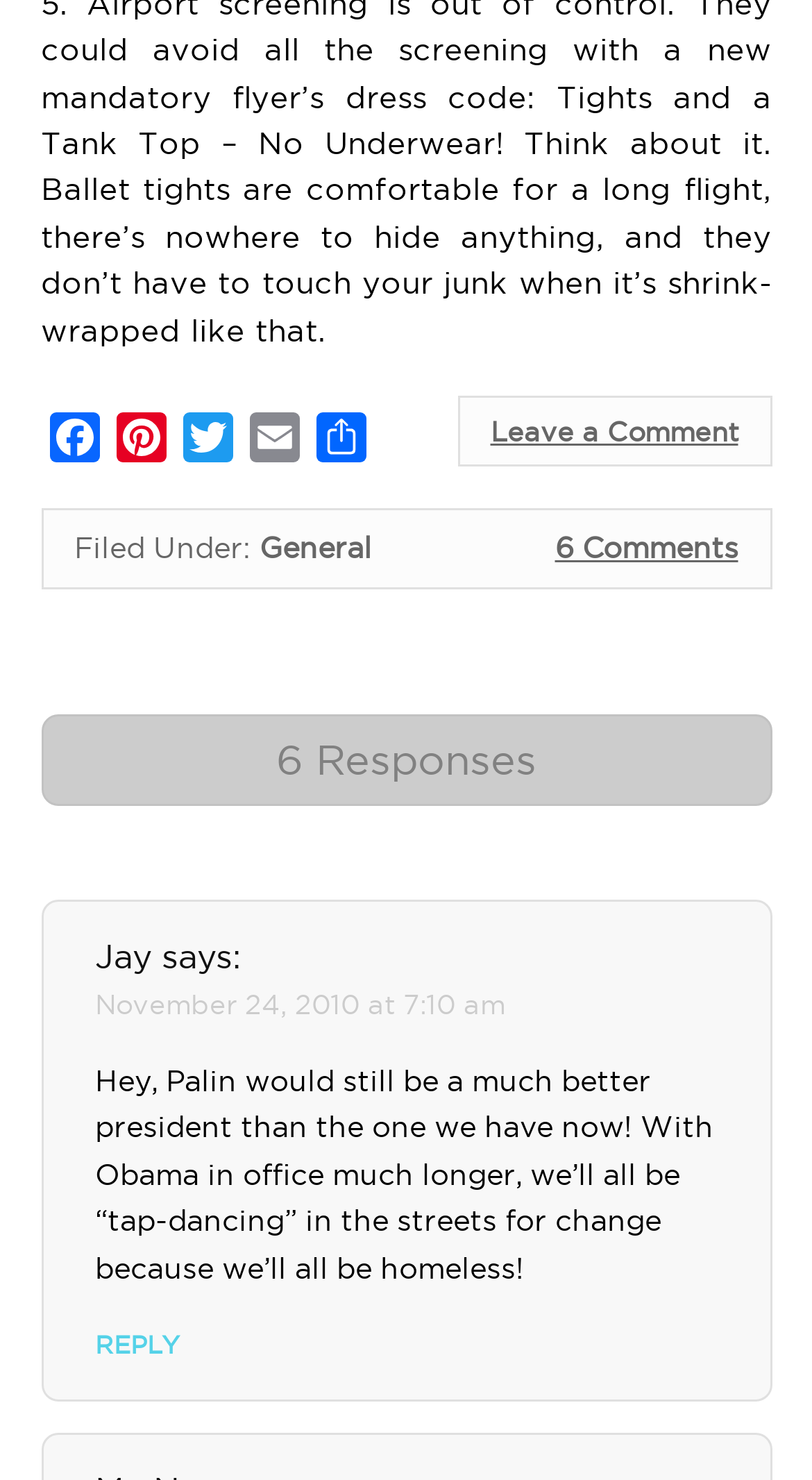Please answer the following question using a single word or phrase: 
What is the date of the first comment?

November 24, 2010